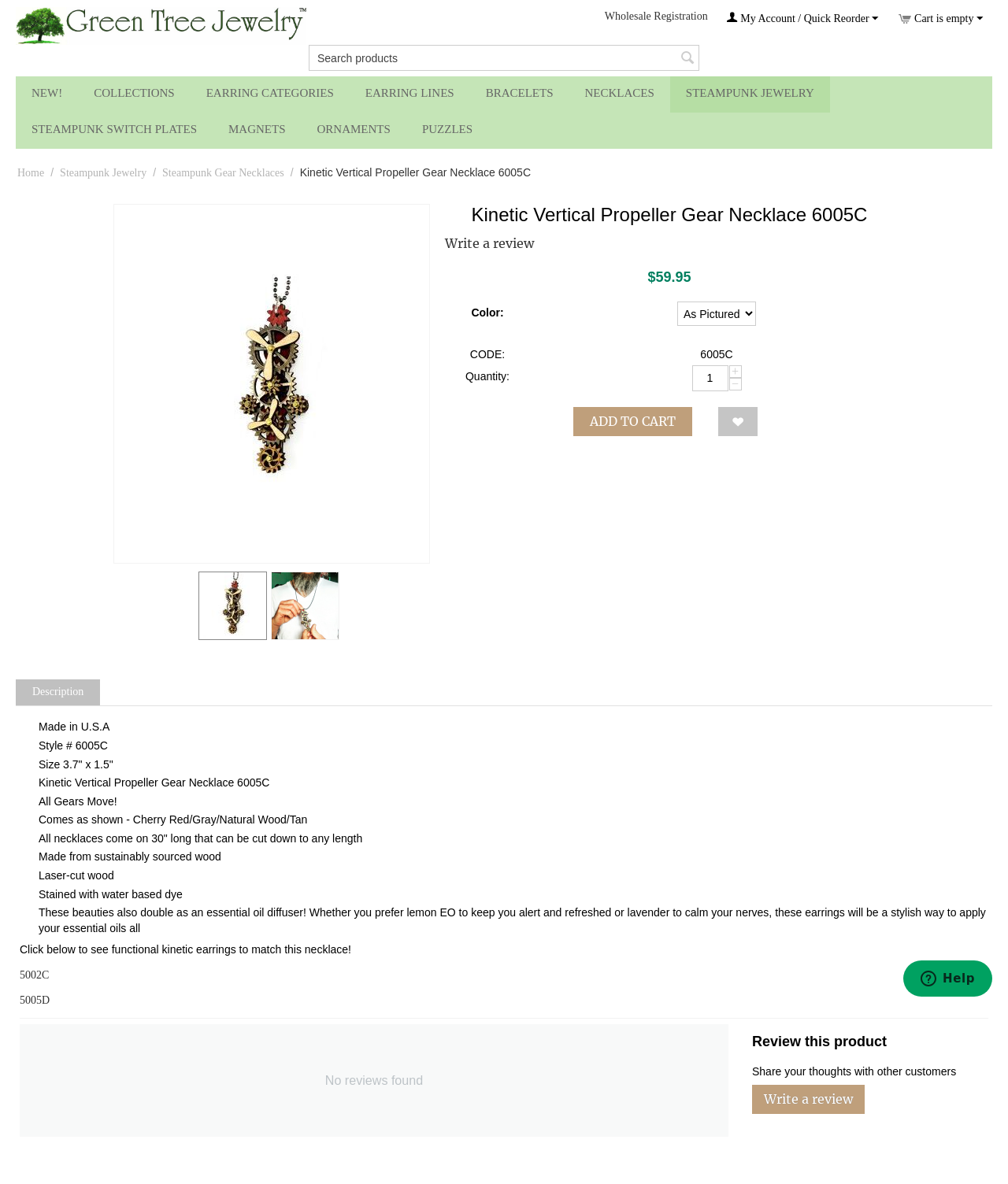How many gears move in the necklace?
Please provide a full and detailed response to the question.

The product description states that 'All Gears Move!' in the Kinetic Vertical Propeller Gear Necklace, indicating that all the gears in the necklace are movable.